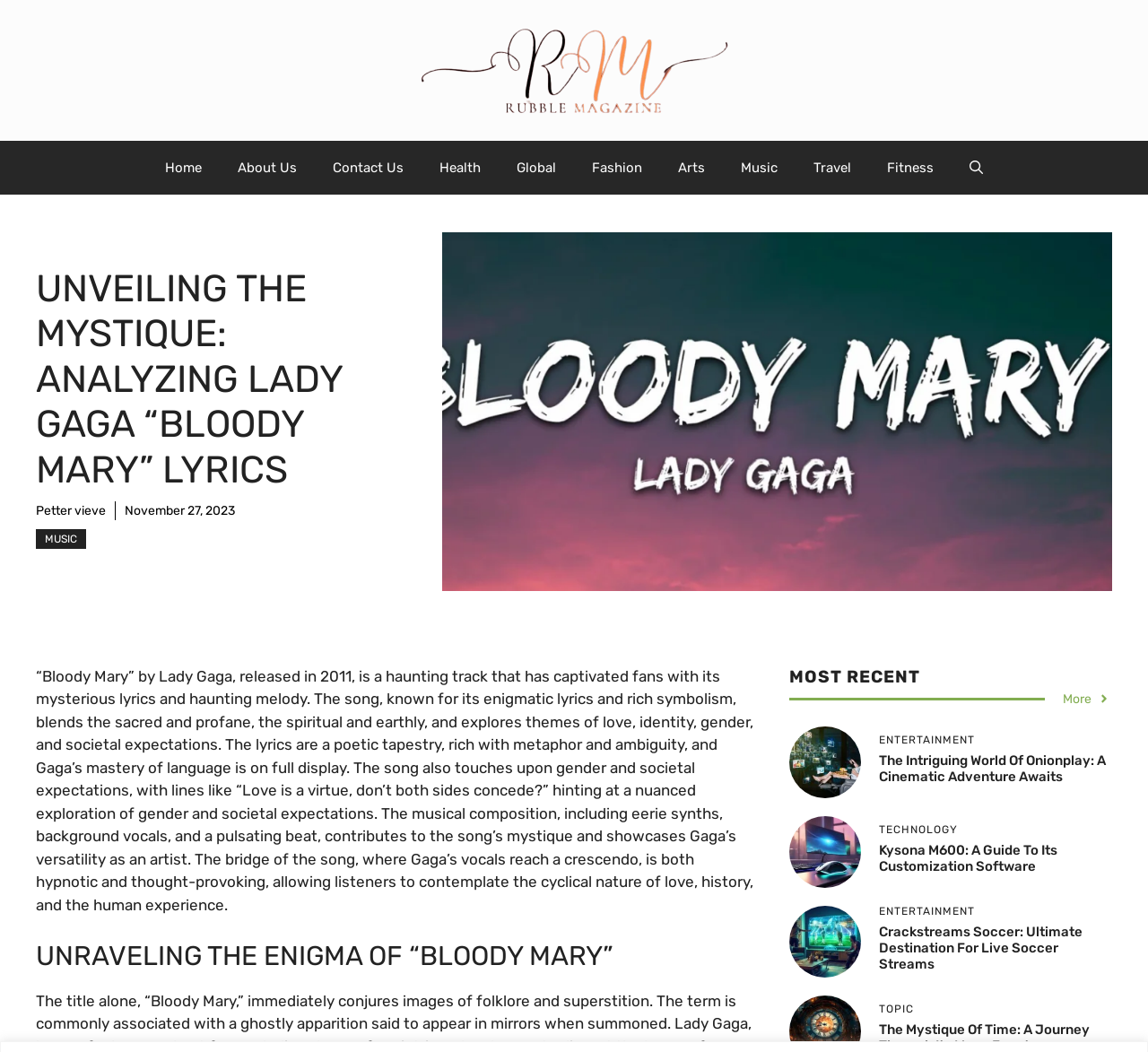Identify and provide the bounding box for the element described by: "alt="Kysona M600 Software"".

[0.688, 0.8, 0.75, 0.817]